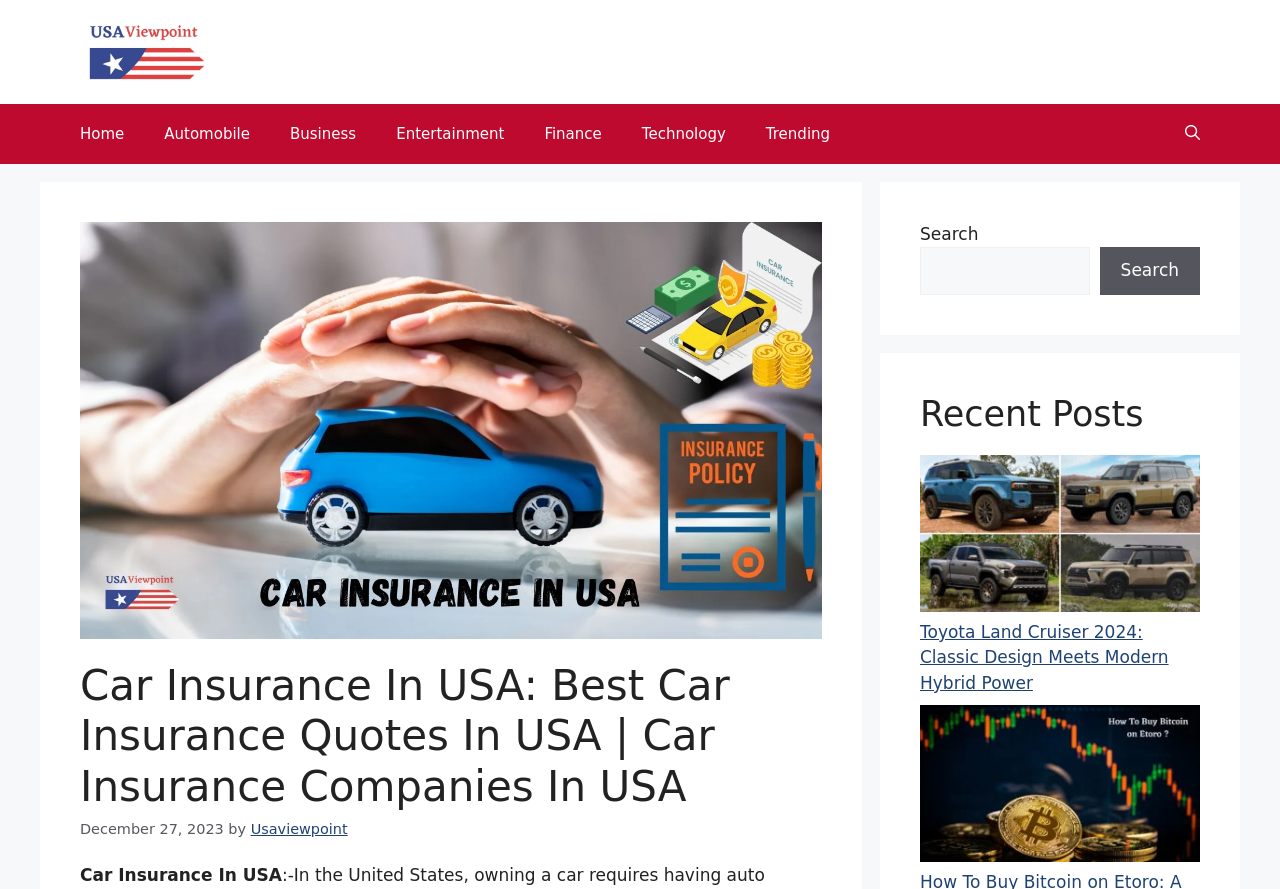Answer the question below in one word or phrase:
What is the date of the article?

December 27, 2023